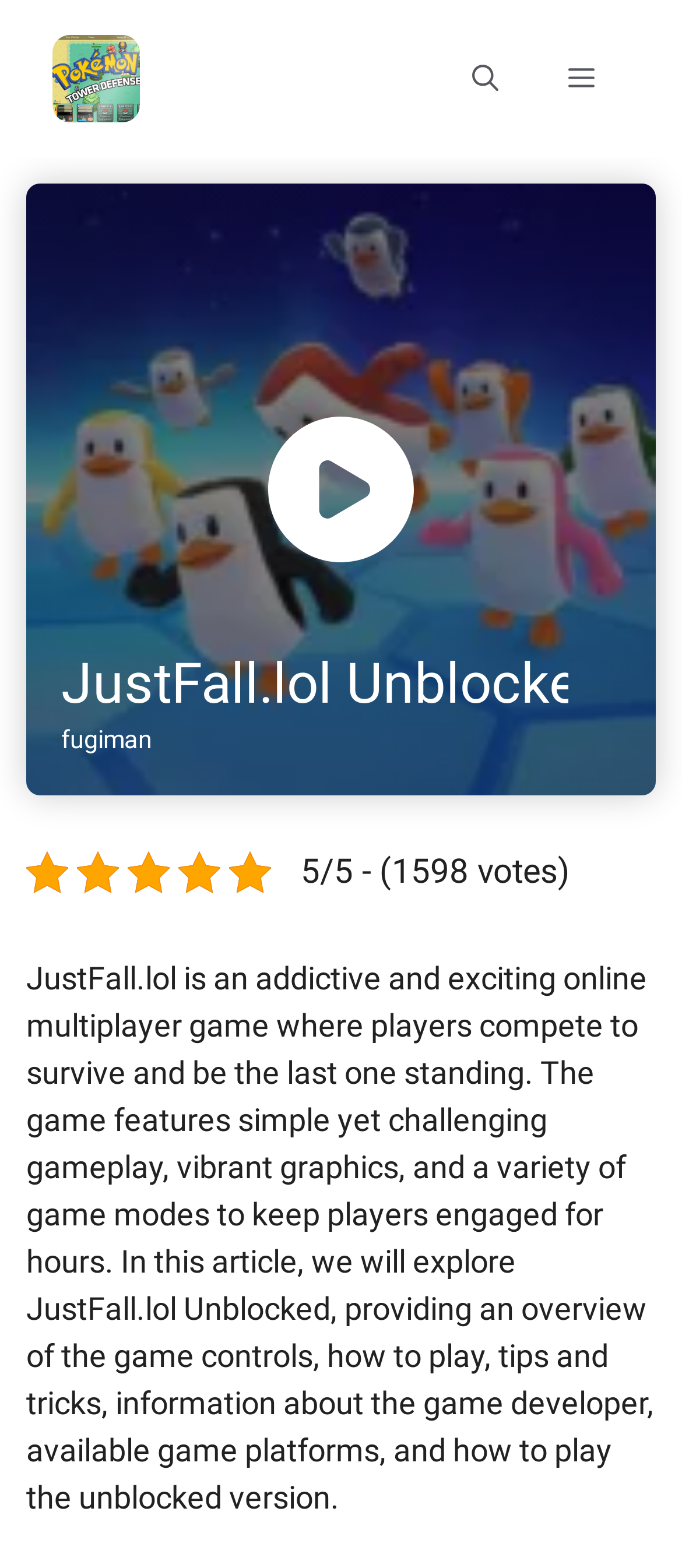What is the purpose of the button with the text 'Open search'?
Based on the screenshot, provide your answer in one word or phrase.

To open search